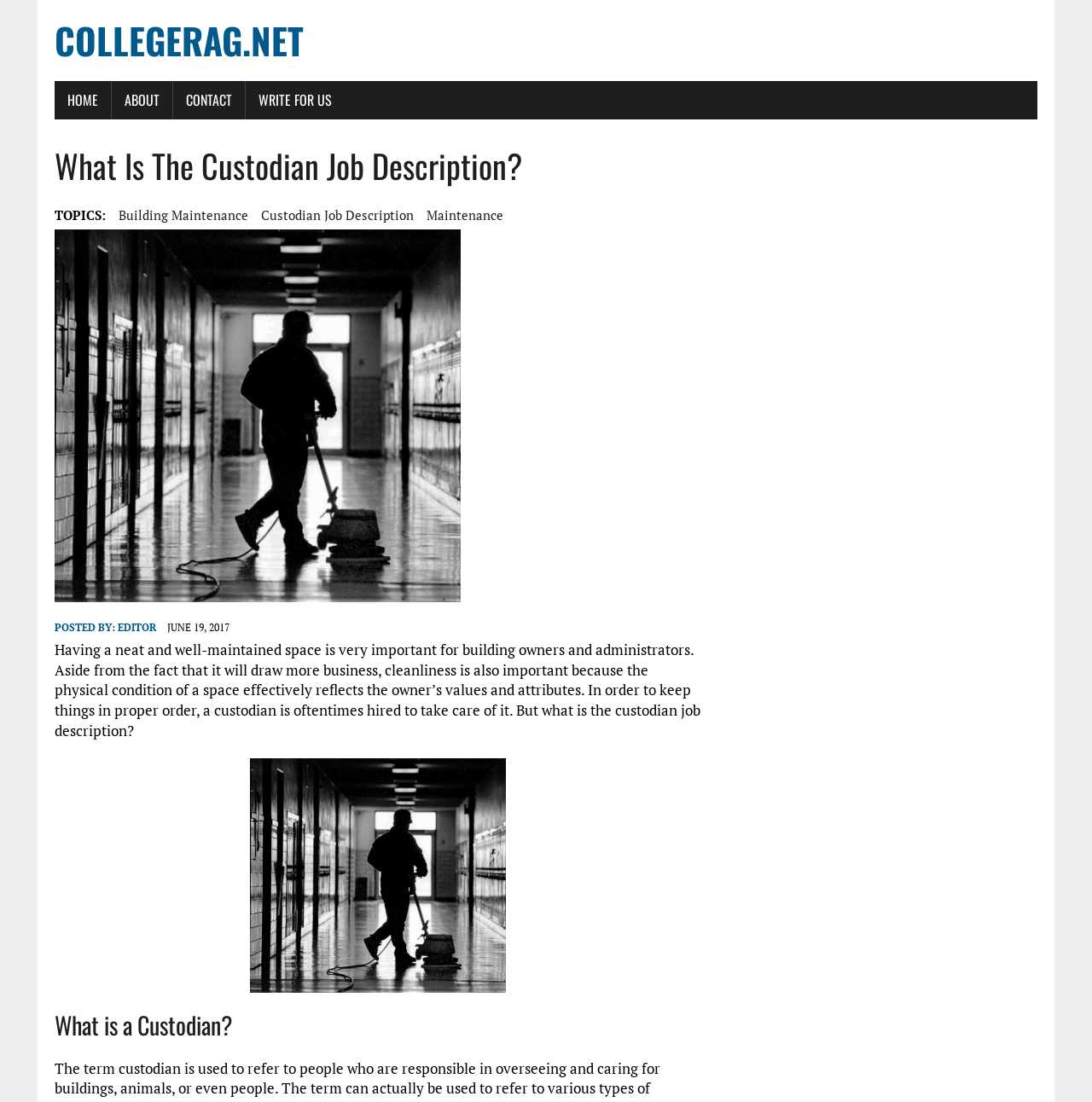Use a single word or phrase to answer the following:
What is the purpose of a custodian?

To keep things in proper order